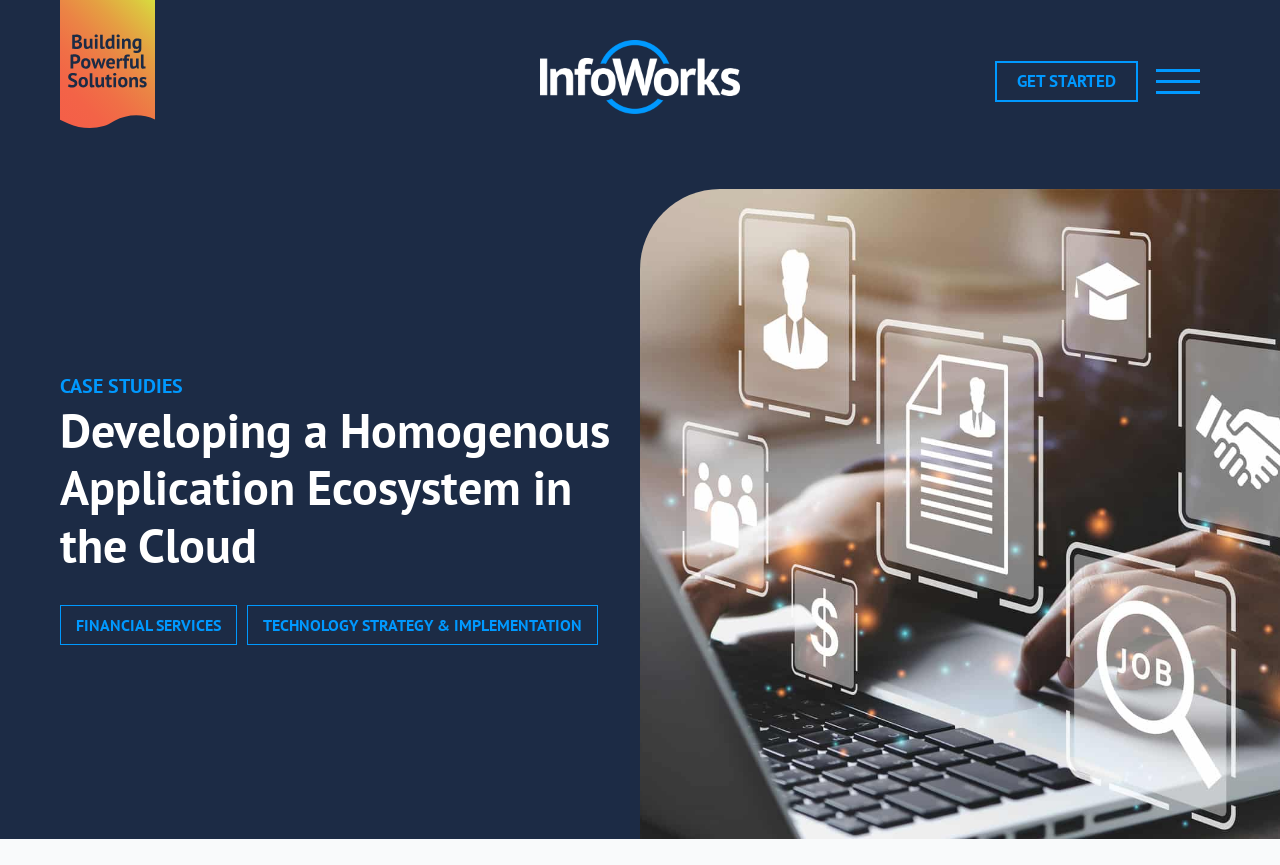What is the main navigation menu item?
Please give a well-detailed answer to the question.

I found a link with the text 'Main Navigation' that has a popup dialog, and inside it, I see a link with the text 'CASE STUDIES', which is likely the main navigation menu item.